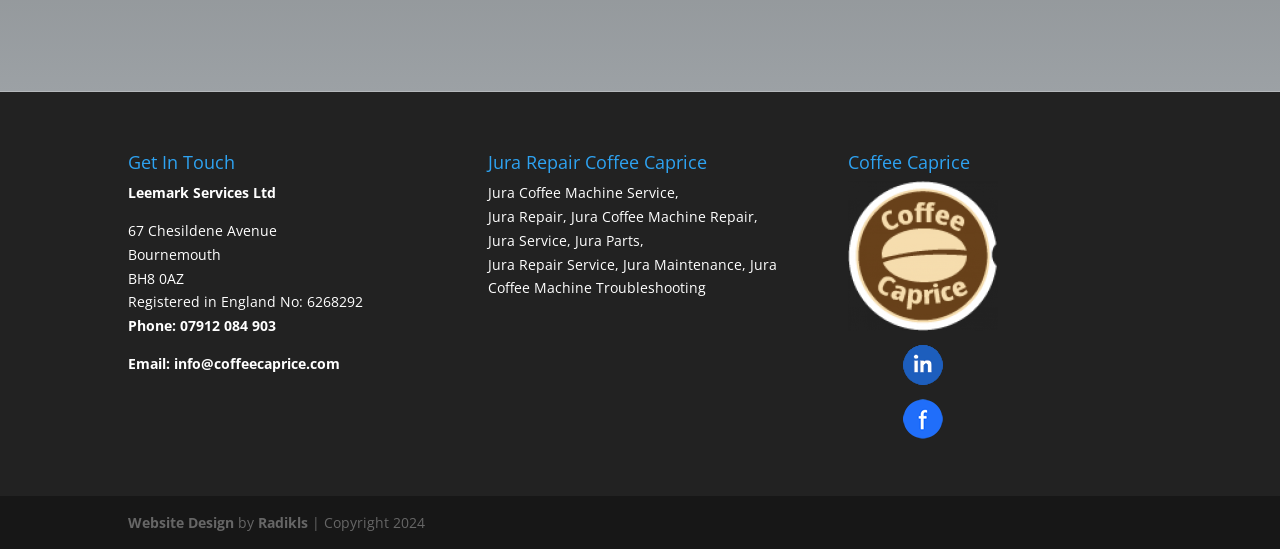From the image, can you give a detailed response to the question below:
What is the email address?

The email address can be found in the 'Get In Touch' section of the webpage, where the contact information is listed. The email address is a link element with a bounding box coordinate of [0.136, 0.645, 0.266, 0.68].